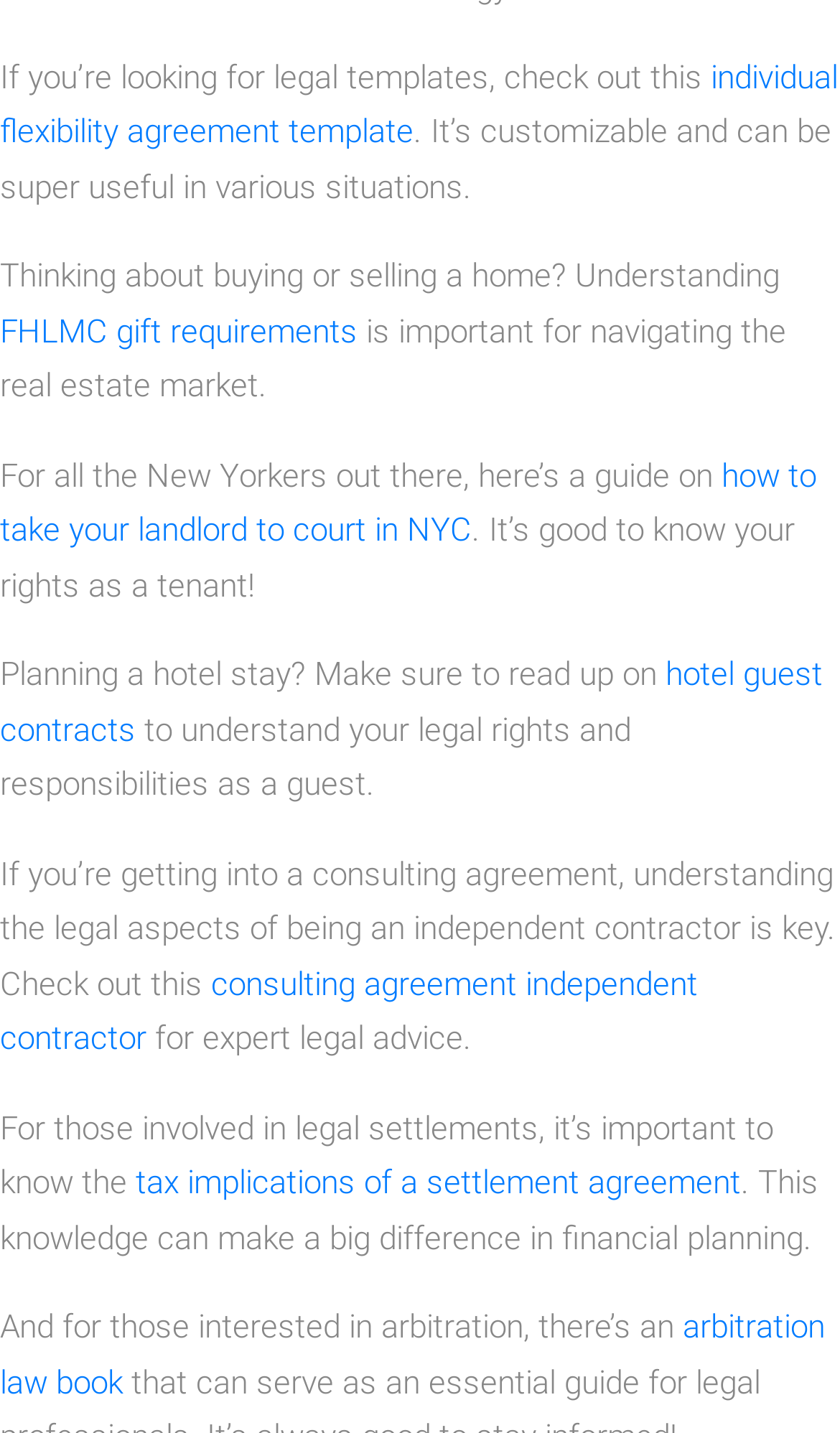Based on the element description FHLMC gift requirements, identify the bounding box of the UI element in the given webpage screenshot. The coordinates should be in the format (top-left x, top-left y, bottom-right x, bottom-right y) and must be between 0 and 1.

[0.0, 0.217, 0.426, 0.244]